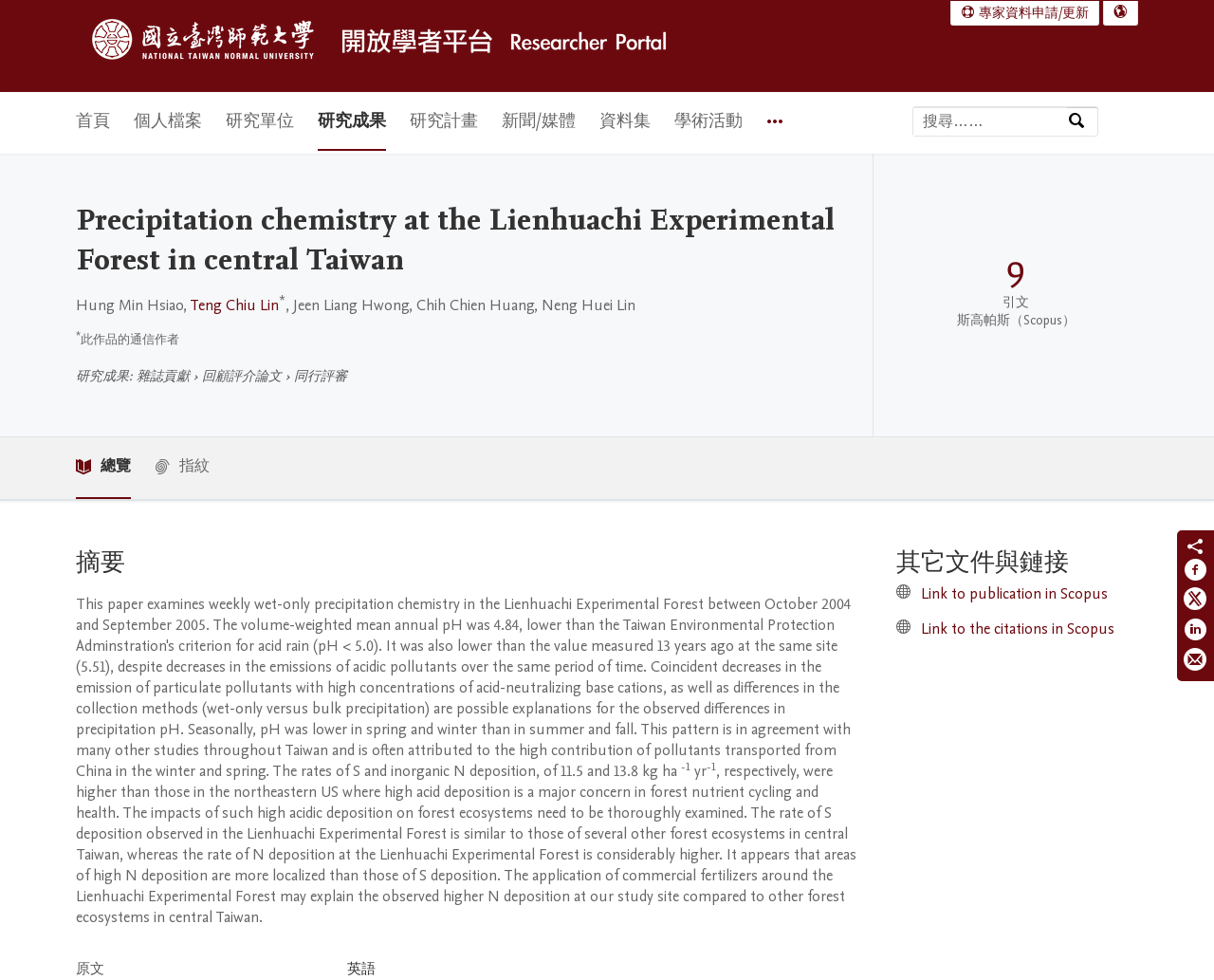Please specify the bounding box coordinates of the clickable region necessary for completing the following instruction: "Explore the website". The coordinates must consist of four float numbers between 0 and 1, i.e., [left, top, right, bottom].

None